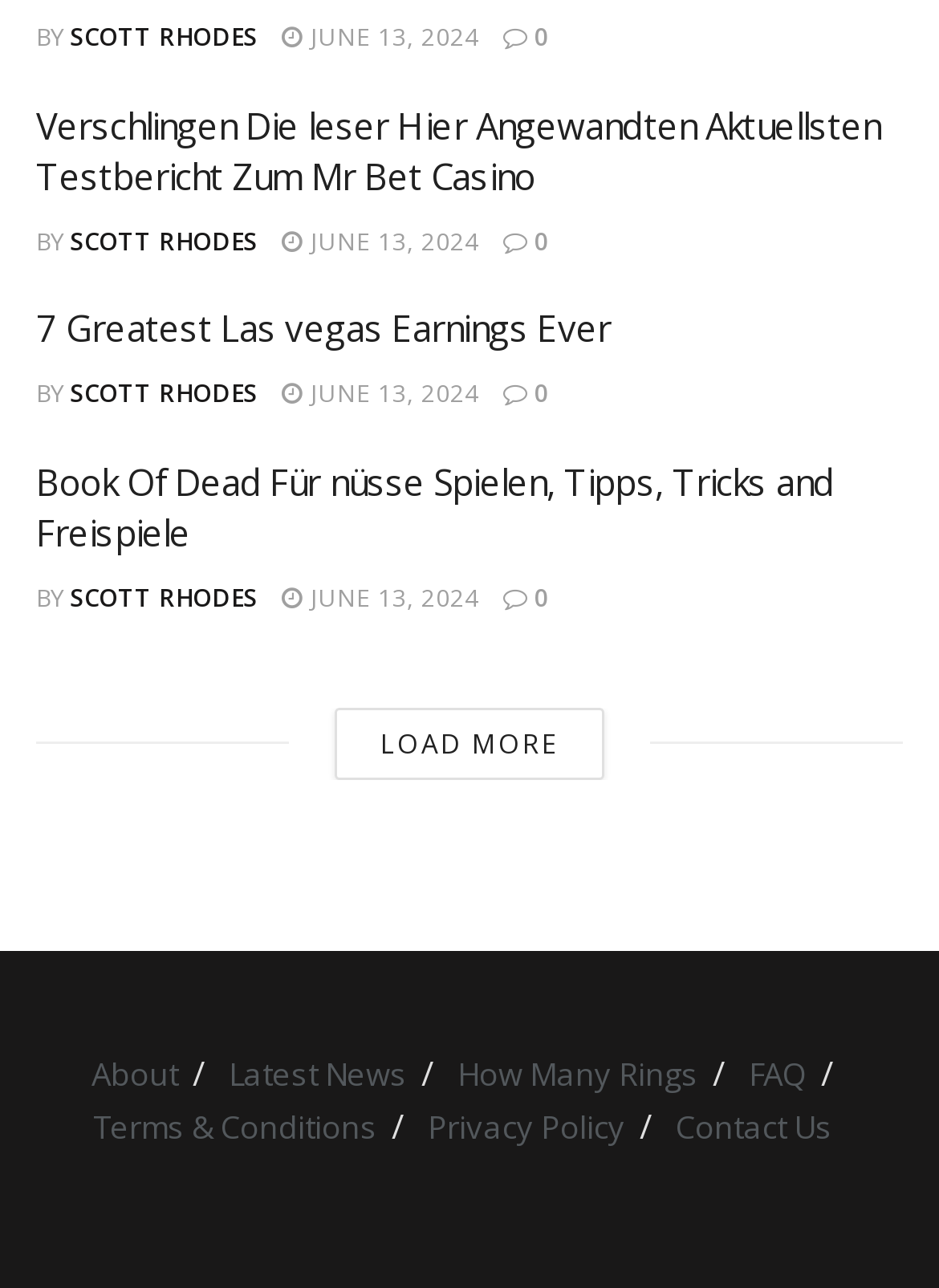Using the element description: "About", determine the bounding box coordinates. The coordinates should be in the format [left, top, right, bottom], with values between 0 and 1.

[0.097, 0.817, 0.19, 0.85]